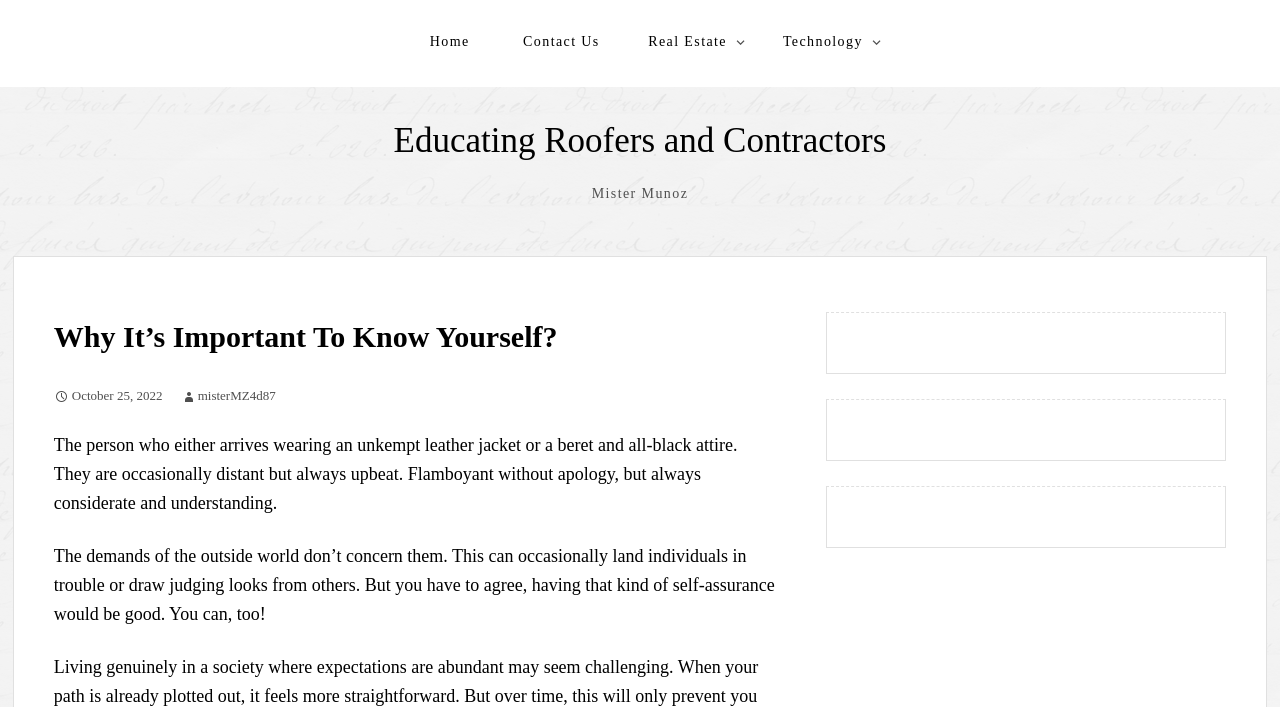Create an elaborate caption that covers all aspects of the webpage.

The webpage is about the importance of self-awareness, with a focus on educating roofers and contractors. At the top left, there is a "Skip to content" link, followed by a navigation menu with links to "Home", "Contact Us", "Real Estate", and "Technology" on the top right. Below the navigation menu, there is a prominent link to "Educating Roofers and Contractors" in the middle of the page.

The main content area is divided into two sections. On the left, there is a header section with the title "Why It’s Important To Know Yourself?" and a subheading with the date "October 25, 2022". Below the title, there is a brief description of the author, "Mister Munoz", with a link to their profile.

On the right side of the main content area, there is a section with two paragraphs of text. The first paragraph describes a person who is confident and self-assured, often dressing in a flamboyant style. The second paragraph reflects on how this kind of self-assurance can be beneficial, despite occasionally leading to trouble or judgment from others.

At the bottom right of the page, there is a complementary section that takes up about a third of the page's width.